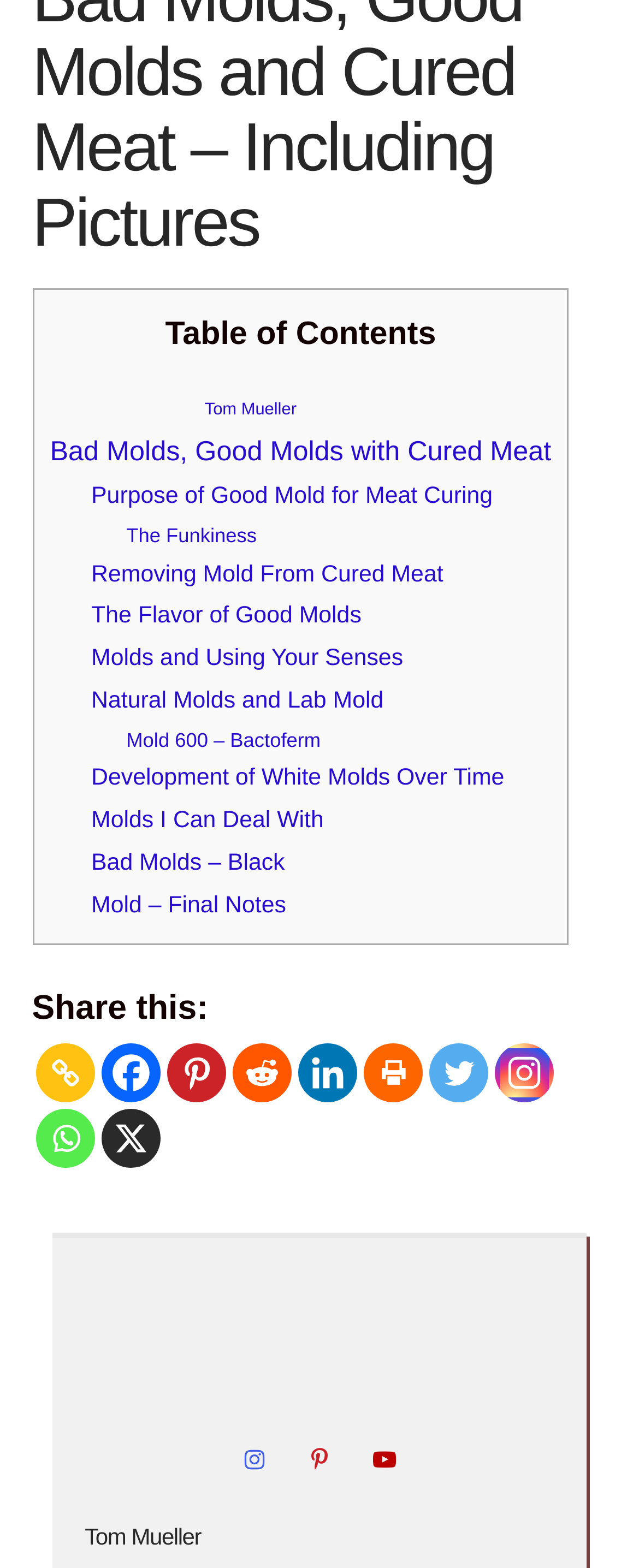What is the purpose of the eat cured meat online resource?
Give a thorough and detailed response to the question.

The answer can be found by reading the static text element with the text 'For decades, immersed in studying, working, learning, and teaching in the craft of meat curing, now sharing his passion with you through eat cured meat online resource.'. This text suggests that the purpose of the online resource is to share Tom Mueller's passion for meat curing.